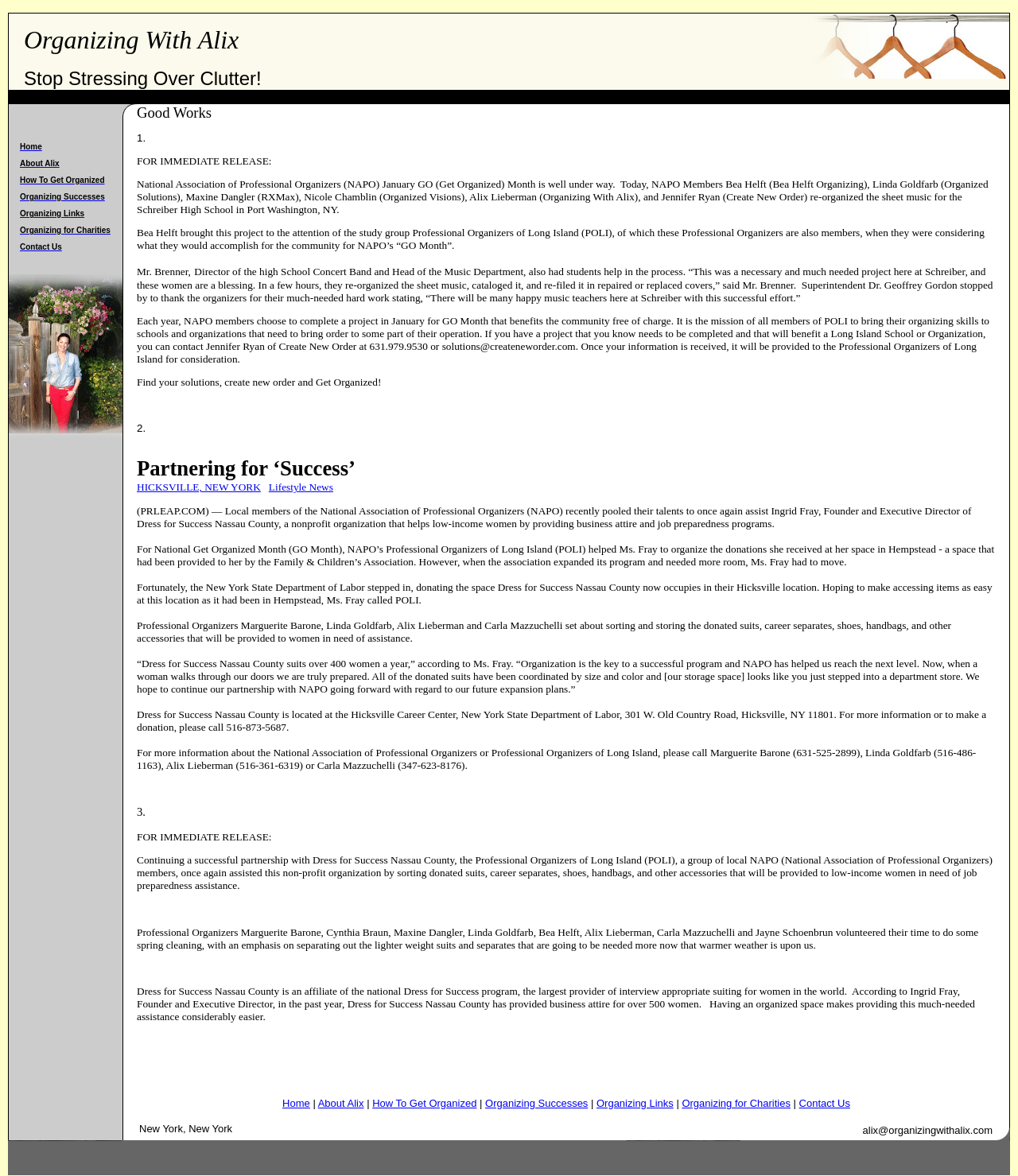Pinpoint the bounding box coordinates of the clickable area needed to execute the instruction: "Click on 'Organizing Successes'". The coordinates should be specified as four float numbers between 0 and 1, i.e., [left, top, right, bottom].

[0.012, 0.16, 0.112, 0.174]